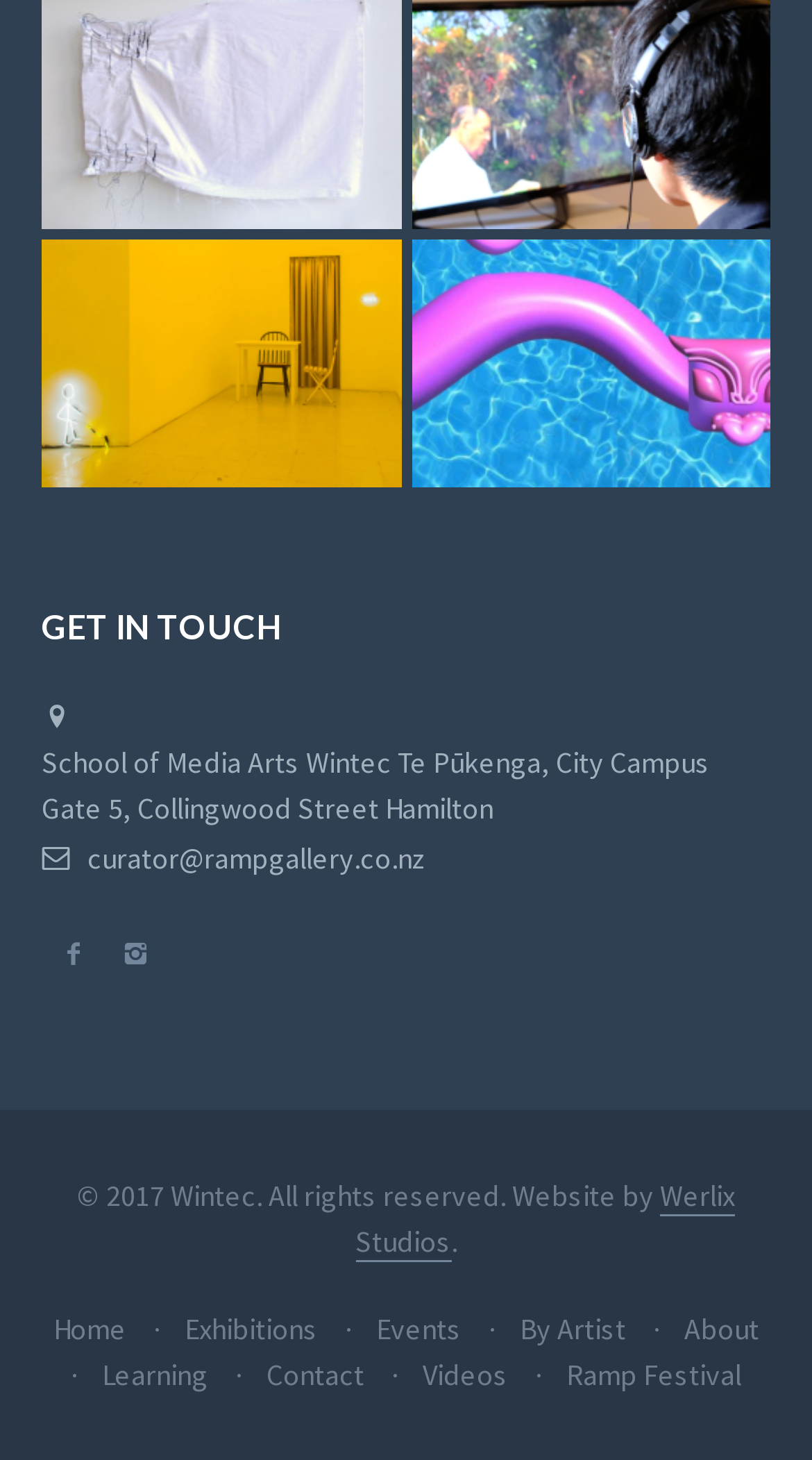Can you specify the bounding box coordinates of the area that needs to be clicked to fulfill the following instruction: "Click the GET IN TOUCH link"?

[0.051, 0.412, 0.949, 0.447]